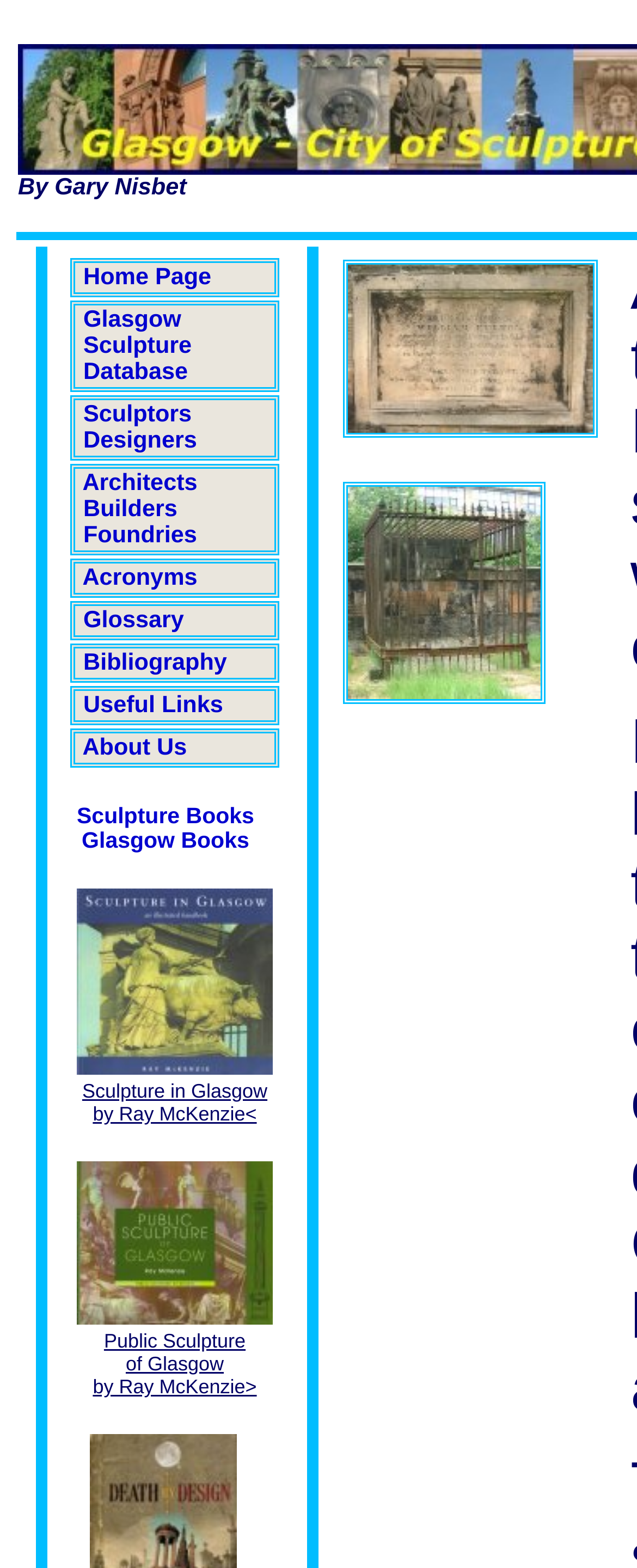Find the bounding box coordinates of the clickable element required to execute the following instruction: "Check 'About Us'". Provide the coordinates as four float numbers between 0 and 1, i.e., [left, top, right, bottom].

[0.11, 0.465, 0.438, 0.49]